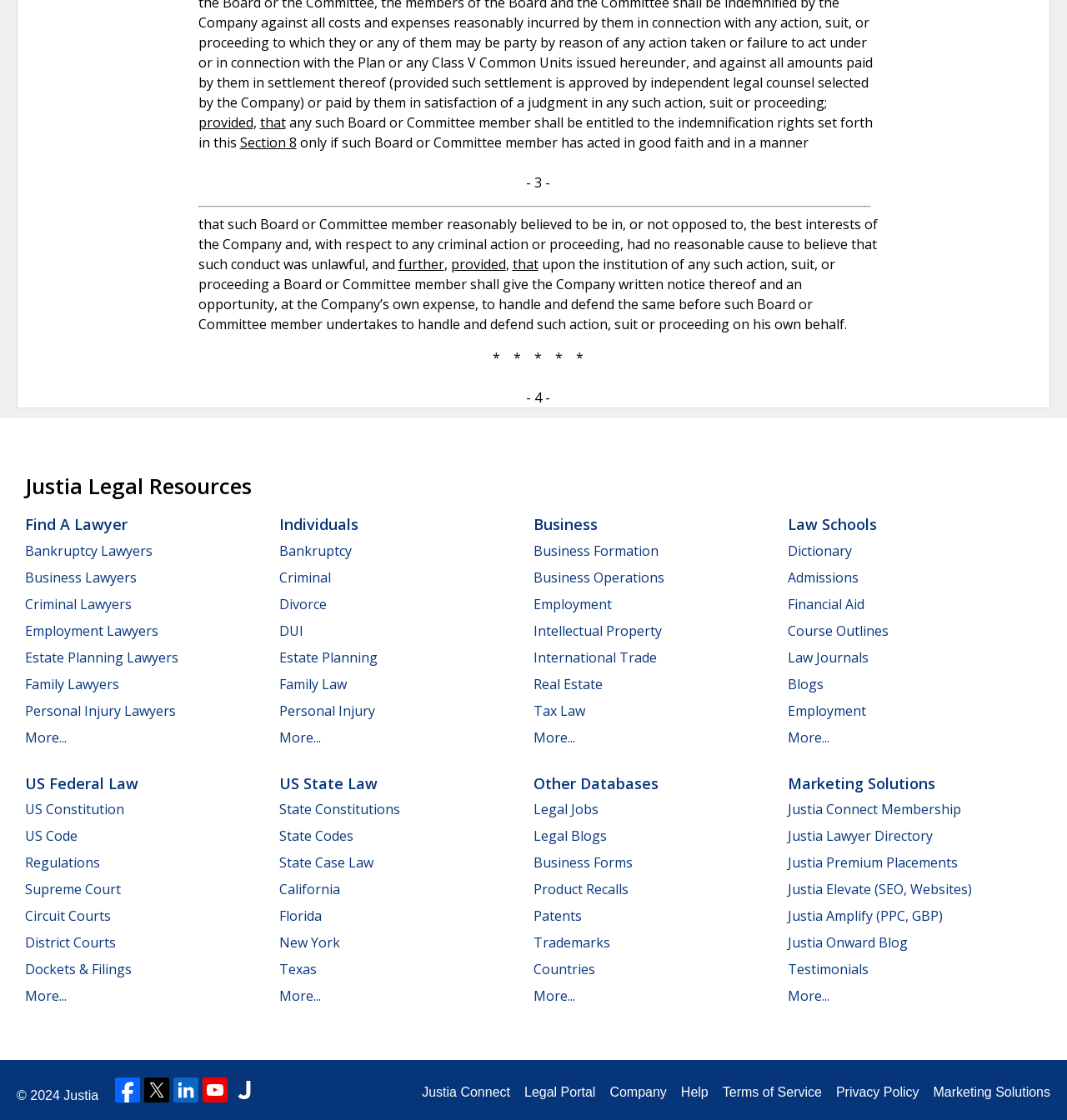Respond to the following question with a brief word or phrase:
What type of lawyers are listed on this webpage?

Various types